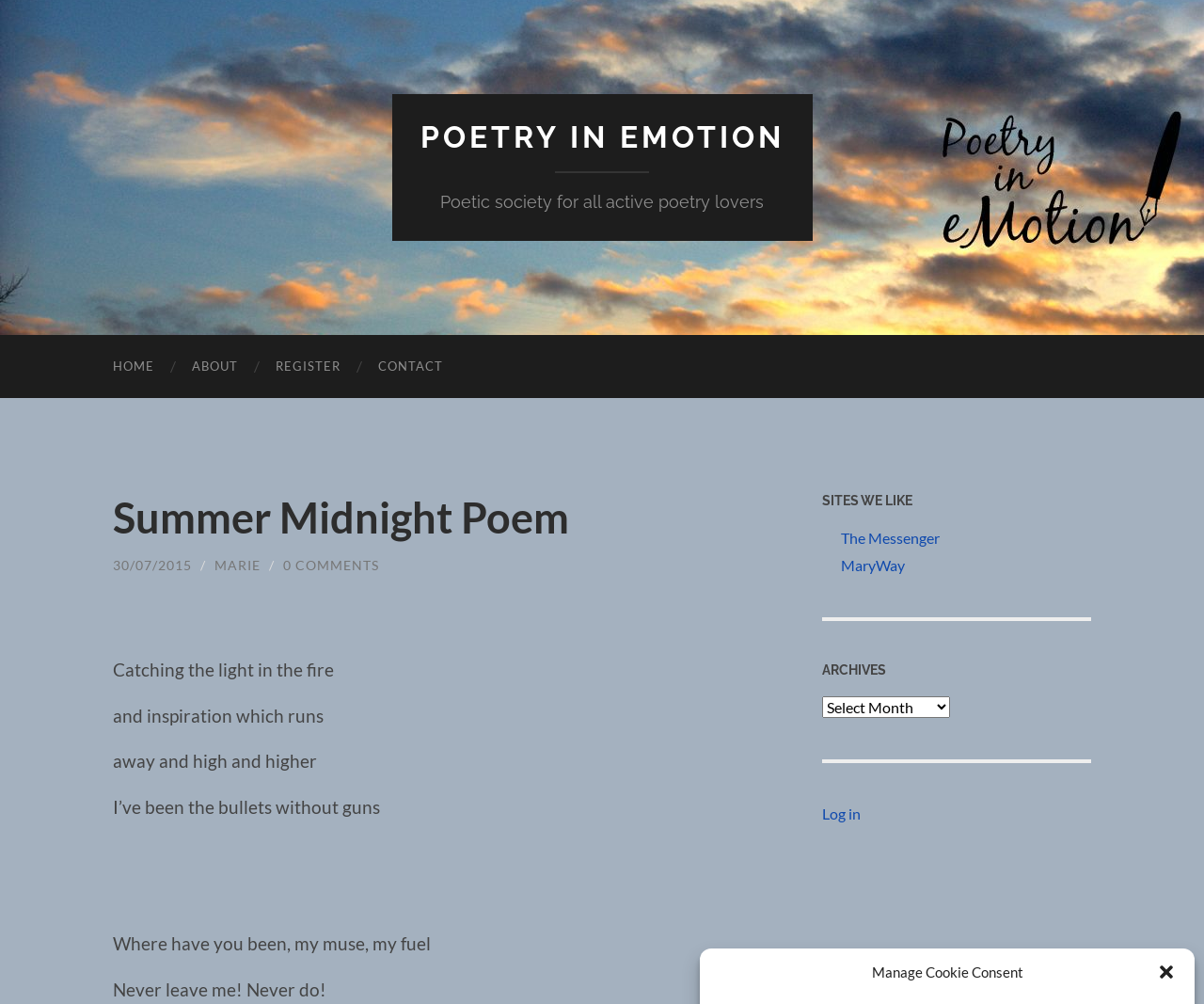Determine the bounding box coordinates of the region that needs to be clicked to achieve the task: "Go to the HOME page".

[0.078, 0.334, 0.144, 0.396]